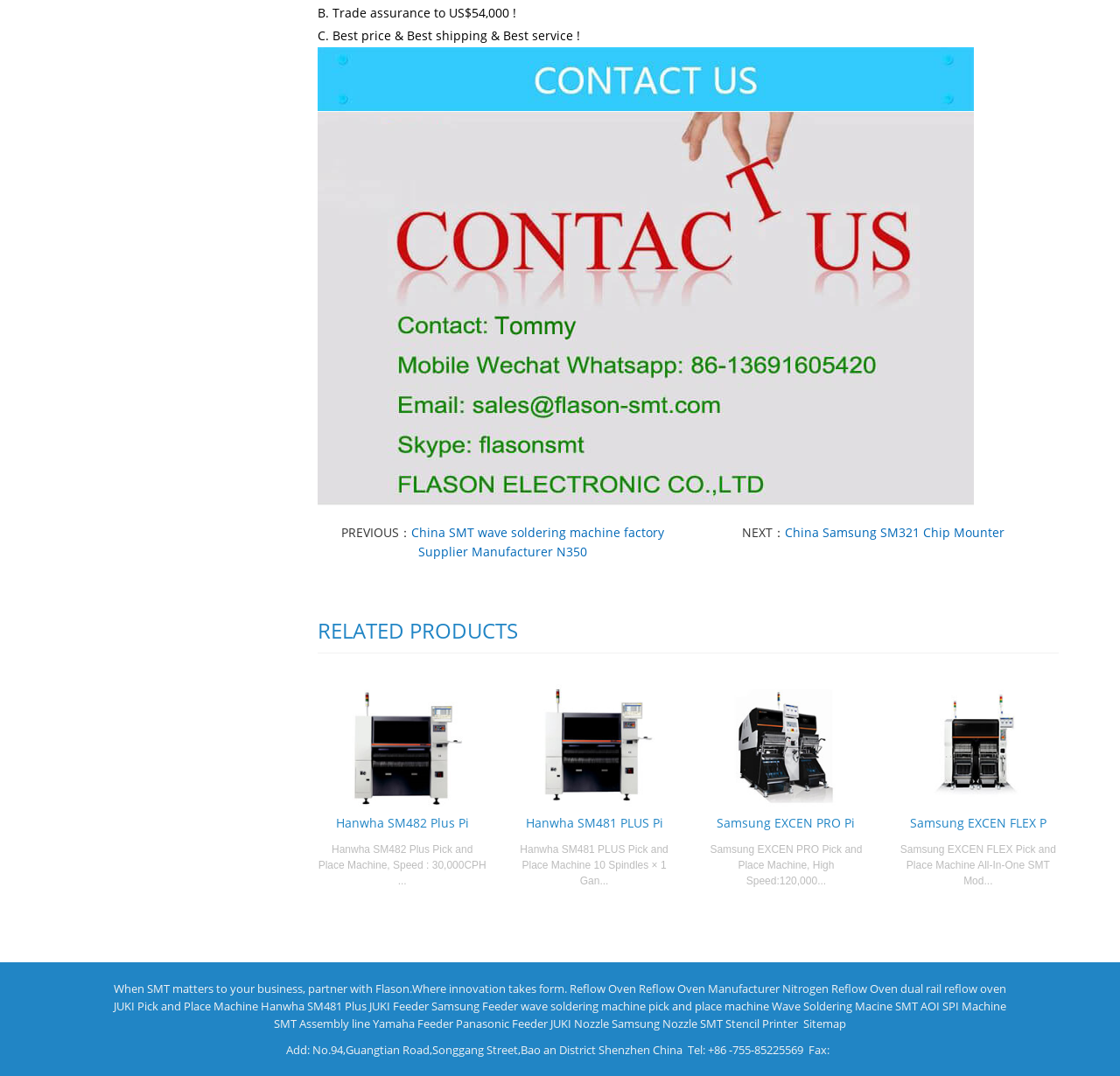Bounding box coordinates are to be given in the format (top-left x, top-left y, bottom-right x, bottom-right y). All values must be floating point numbers between 0 and 1. Provide the bounding box coordinate for the UI element described as: SMT AOI SPI Machine

[0.799, 0.928, 0.898, 0.943]